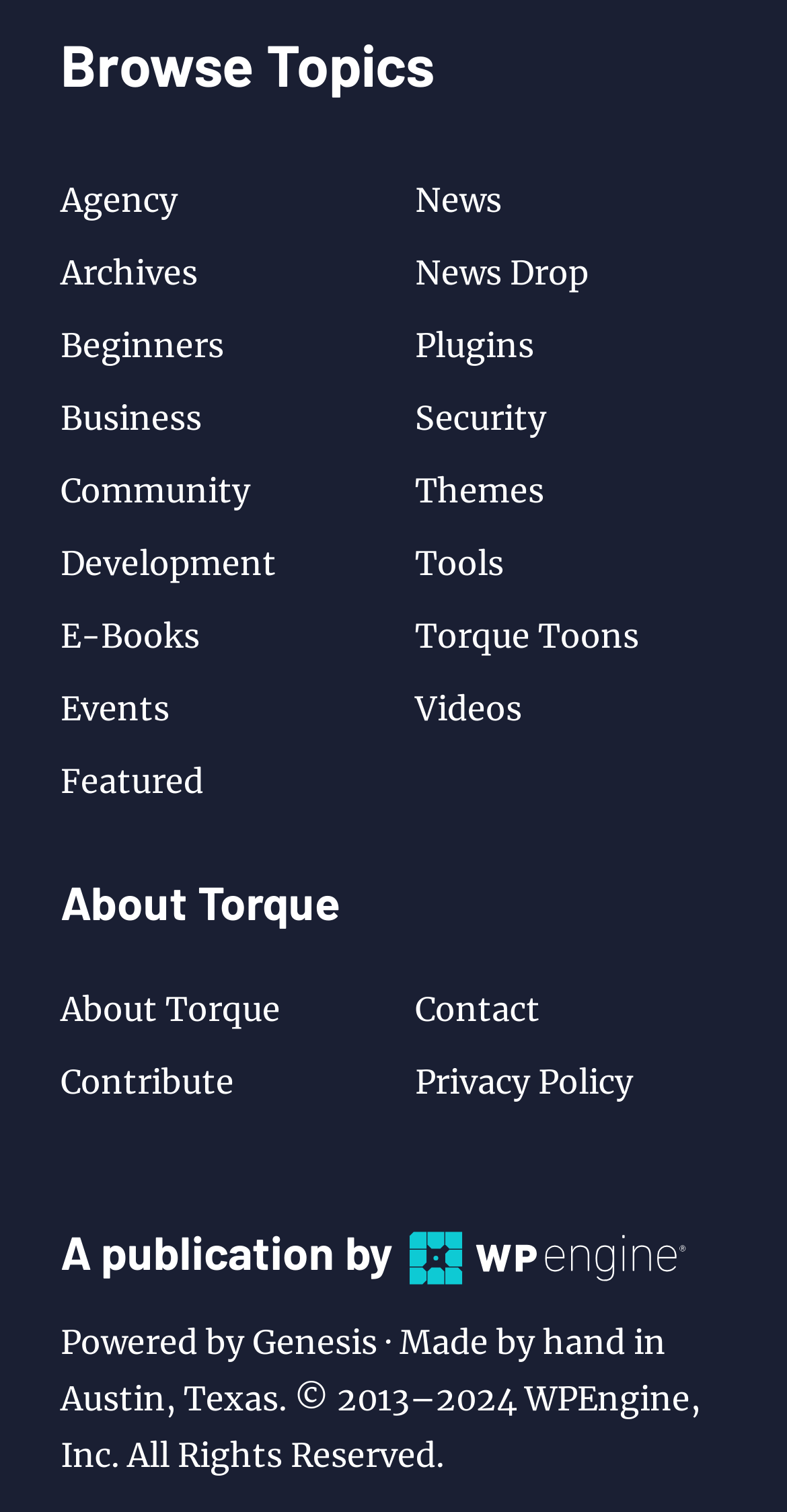What is the name of the publication that this webpage is a part of?
Using the image, respond with a single word or phrase.

A Publication by WP Engine